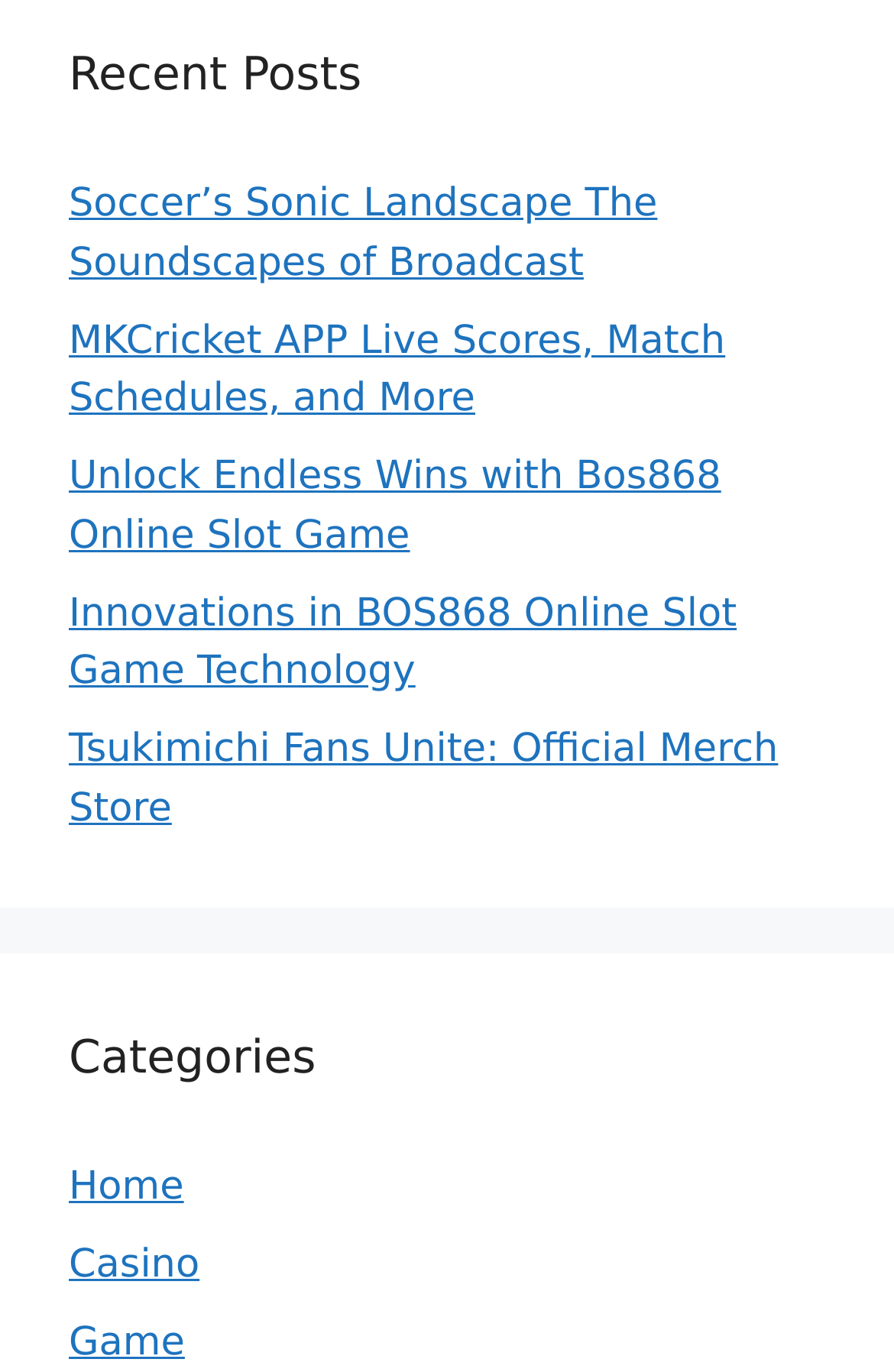What is the last link on the webpage?
Using the details from the image, give an elaborate explanation to answer the question.

The last link on the webpage is 'Game', which is located under the 'Categories' heading.